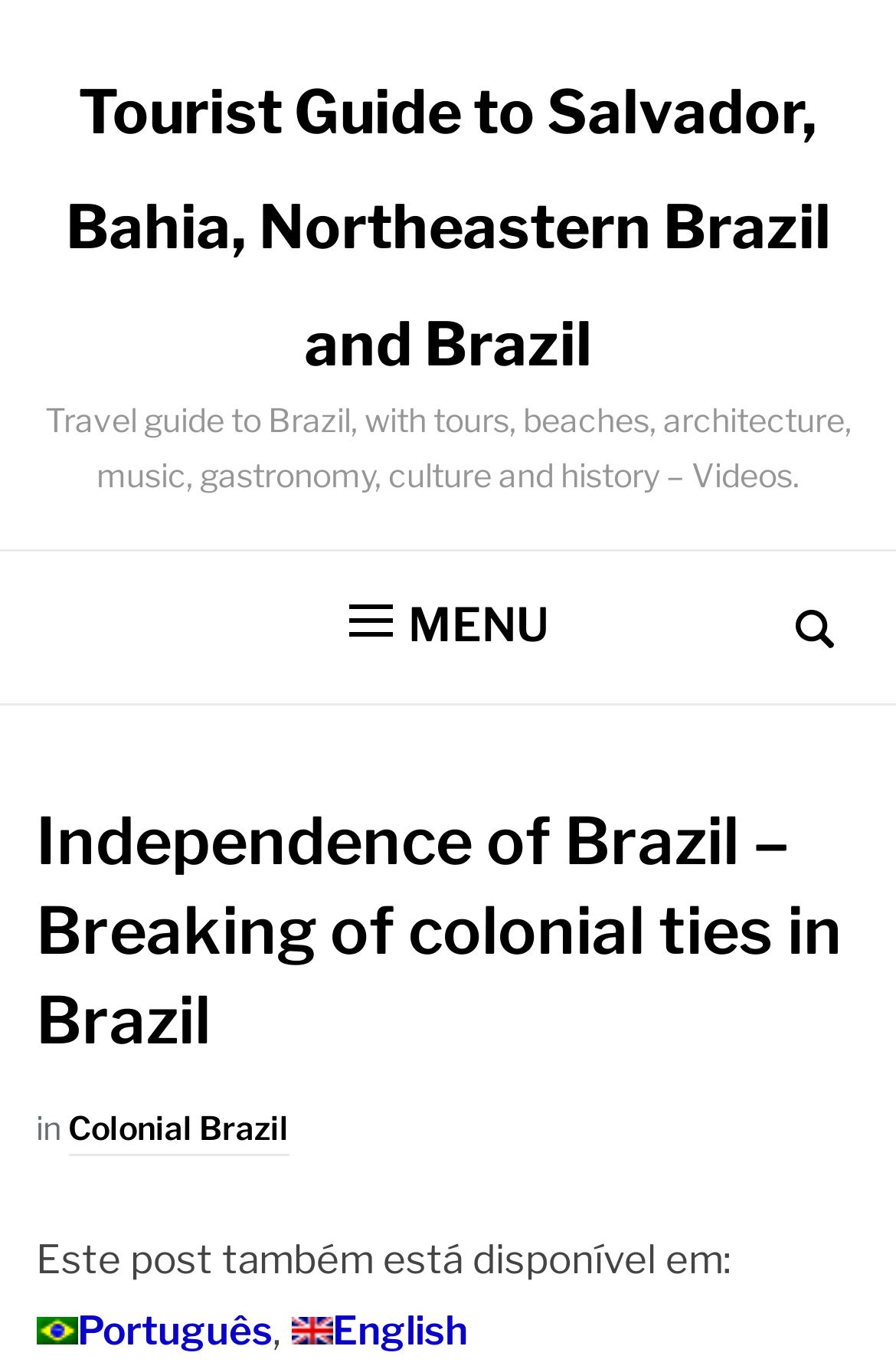Determine the bounding box coordinates for the UI element matching this description: "http://www.drjeanette.com".

None